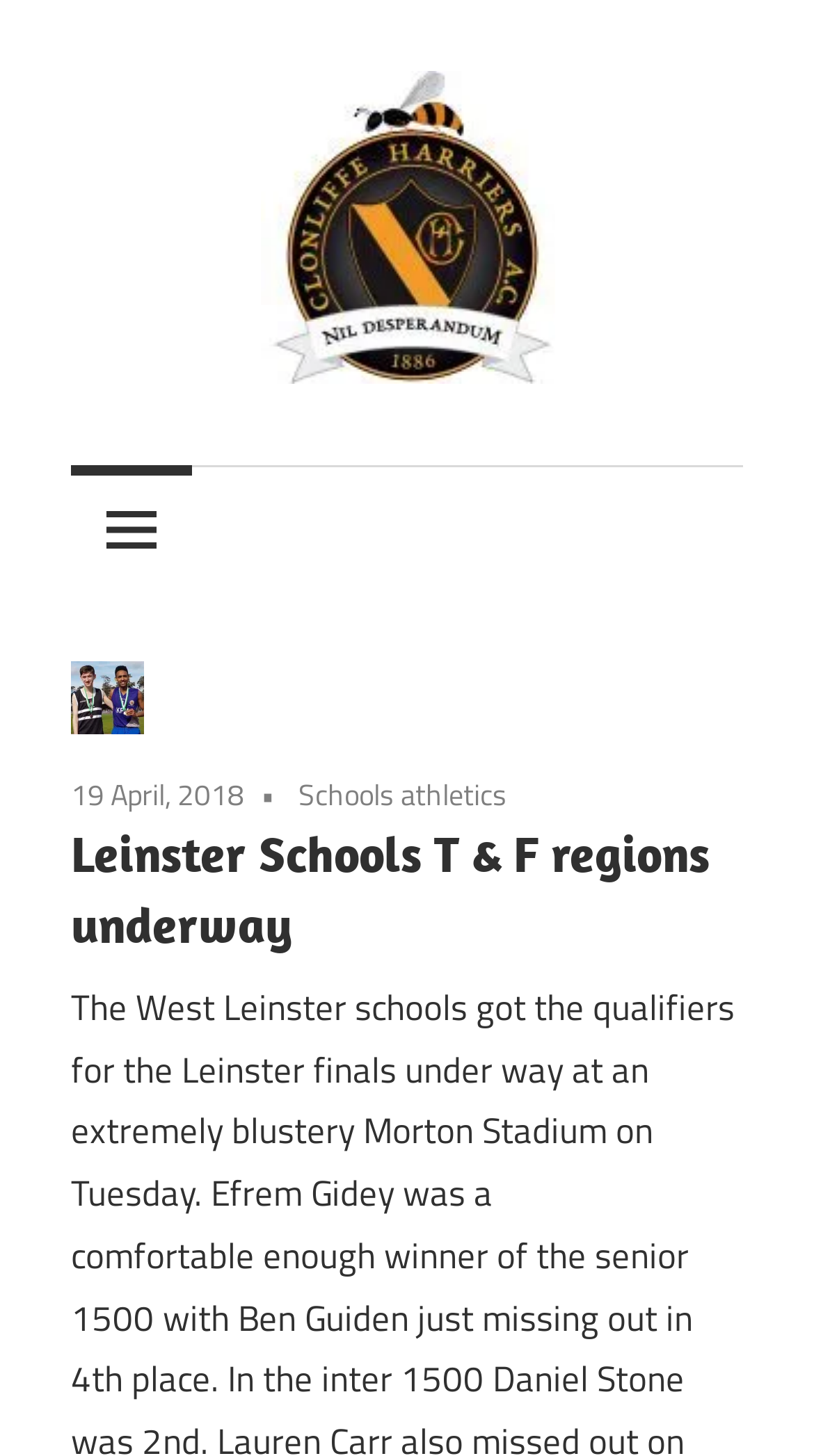What is the name of the athletic team?
Please answer the question with a detailed and comprehensive explanation.

I found the name of the athletic team by looking at the static text element that says 'Official site of Clonliffe Harriers', which suggests that the webpage is related to this team.